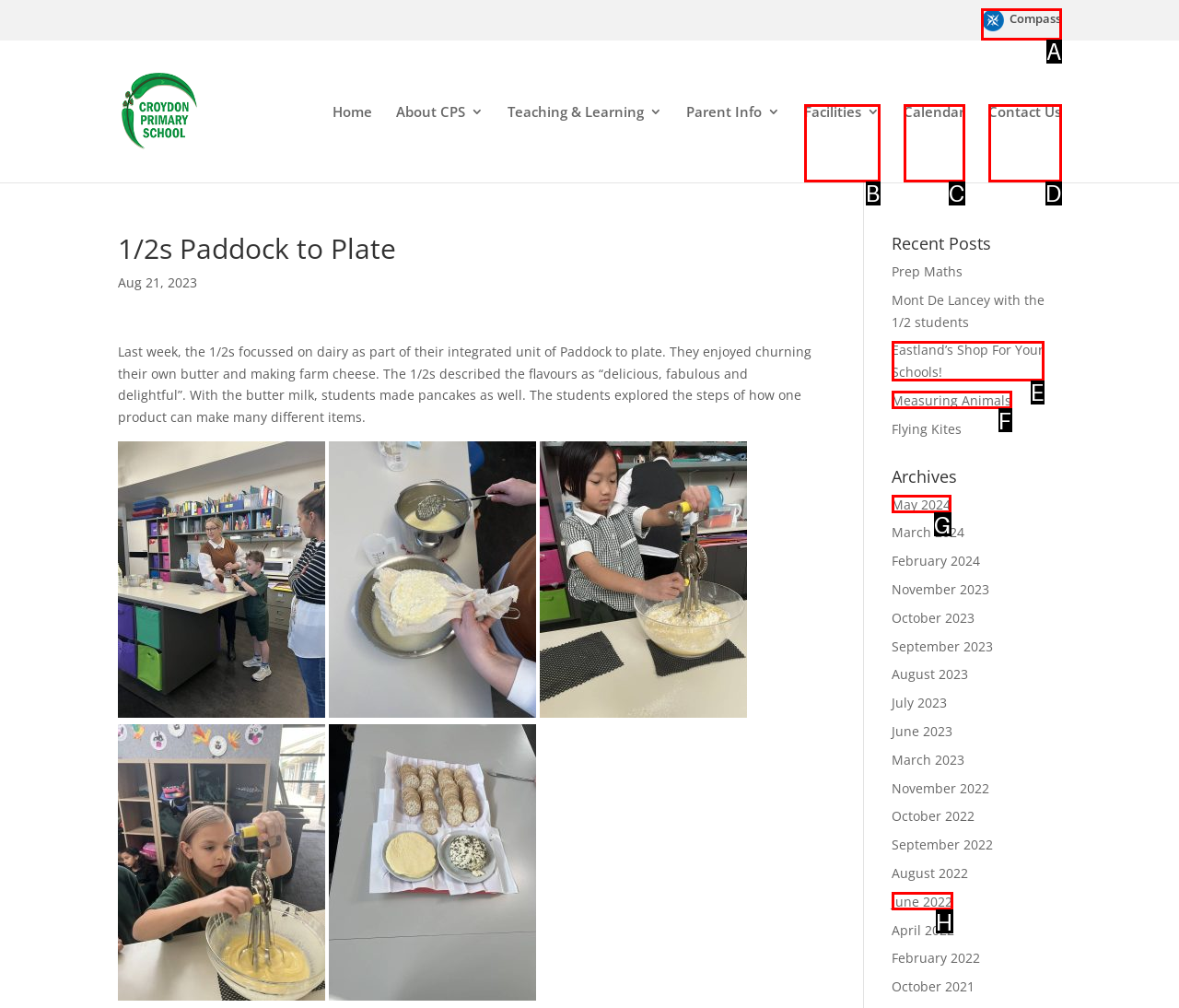Determine which HTML element best suits the description: Eastland’s Shop For Your Schools!. Reply with the letter of the matching option.

E